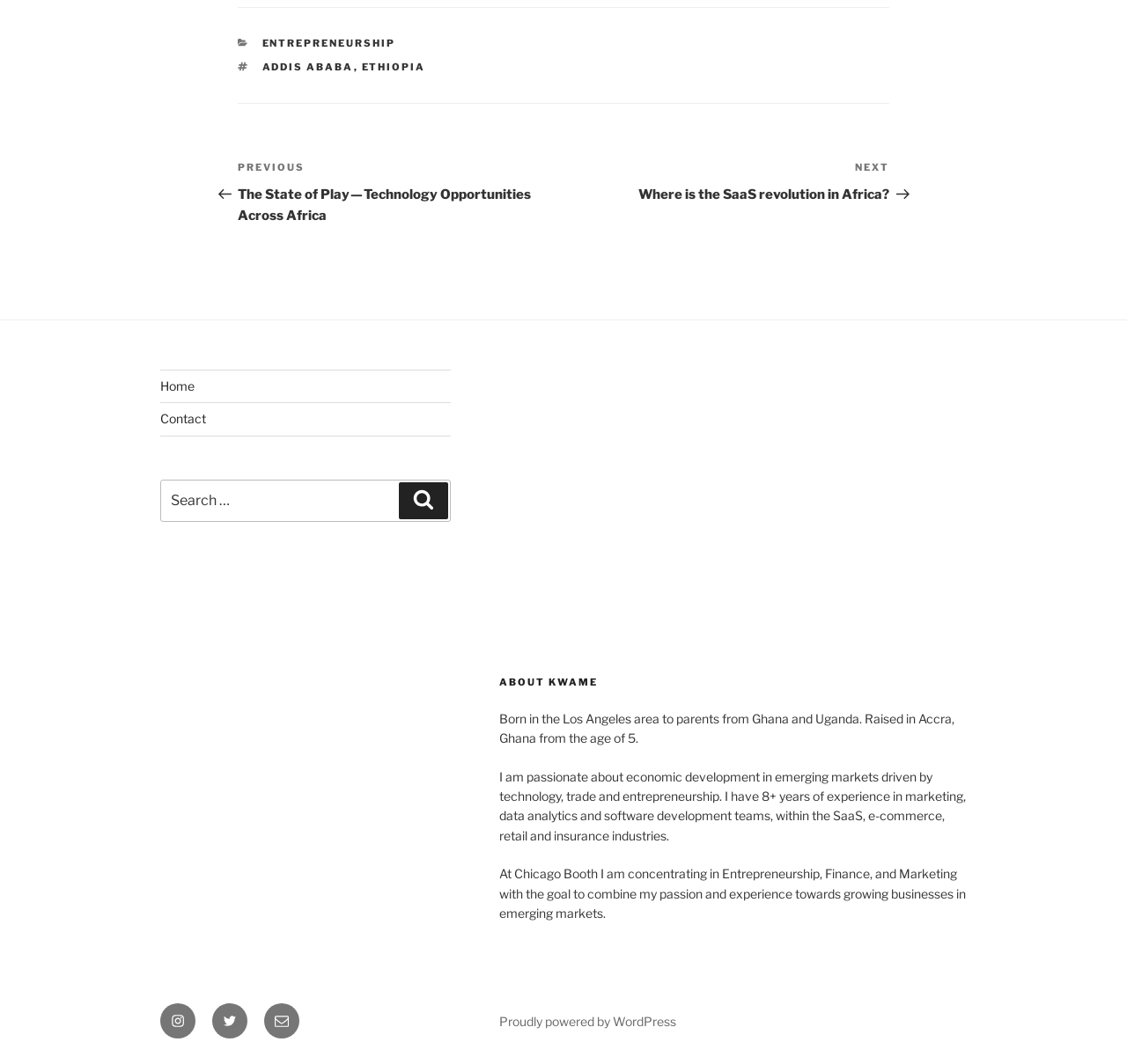Identify the bounding box coordinates of the specific part of the webpage to click to complete this instruction: "Click on the 'Best 12V 100ah LiFePO4 Battery' link".

None